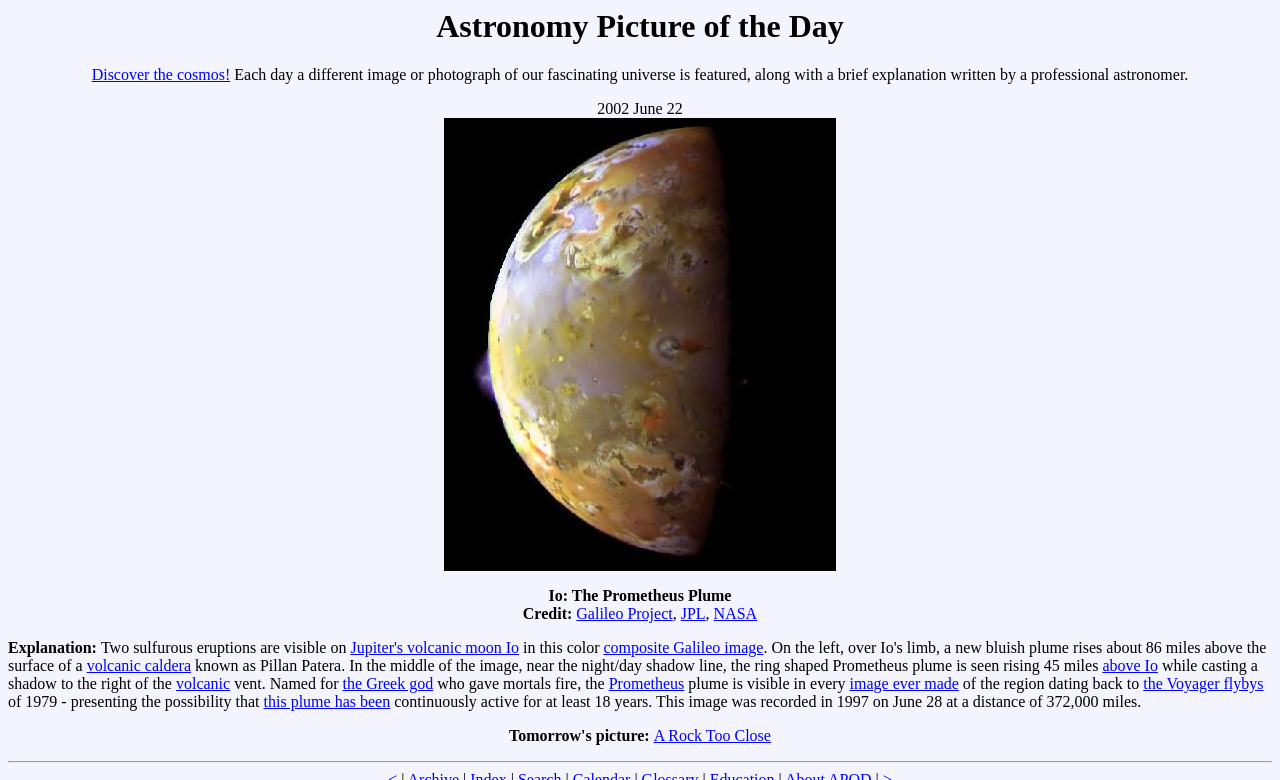Please identify the bounding box coordinates of where to click in order to follow the instruction: "View the highest resolution image".

[0.347, 0.715, 0.653, 0.736]